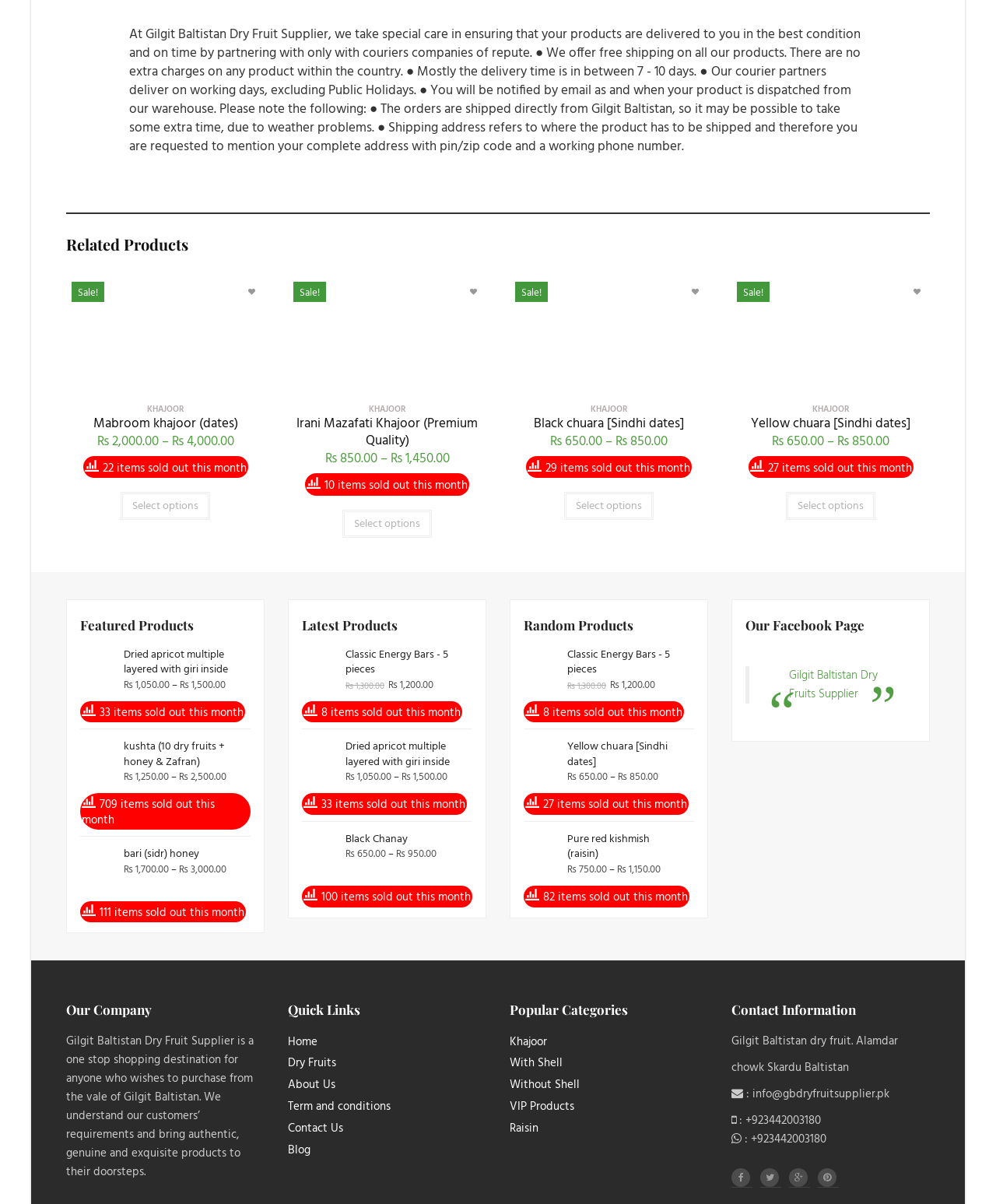Identify the bounding box coordinates of the section that should be clicked to achieve the task described: "View product details of Classic Energy Bars".

[0.303, 0.529, 0.46, 0.563]